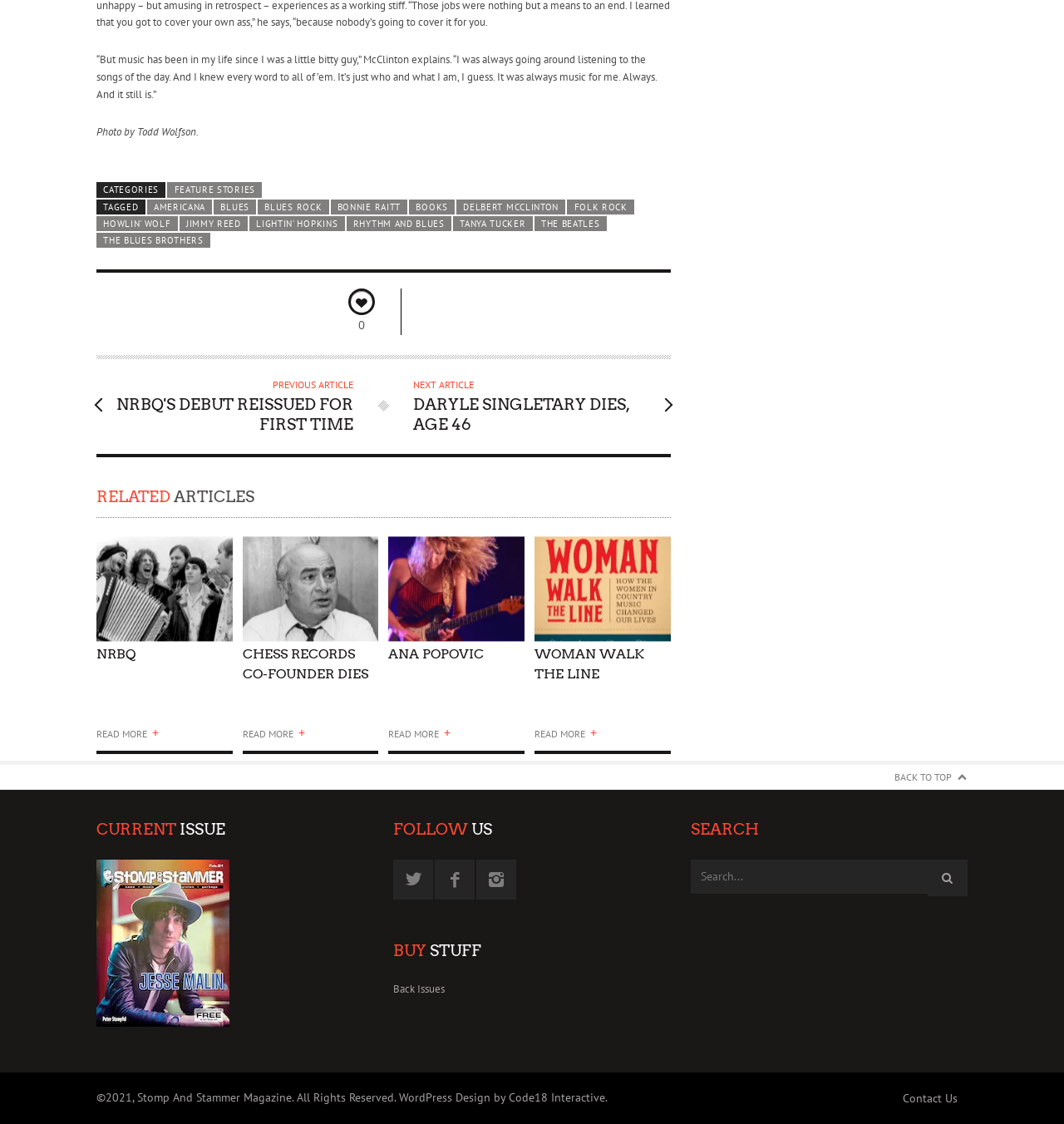What is the name of the person quoted in the article?
Using the information from the image, answer the question thoroughly.

The quote '“But music has been in my life since I was a little bitty guy,”' is attributed to Delbert McClinton, which can be found in the StaticText element with ID 219.